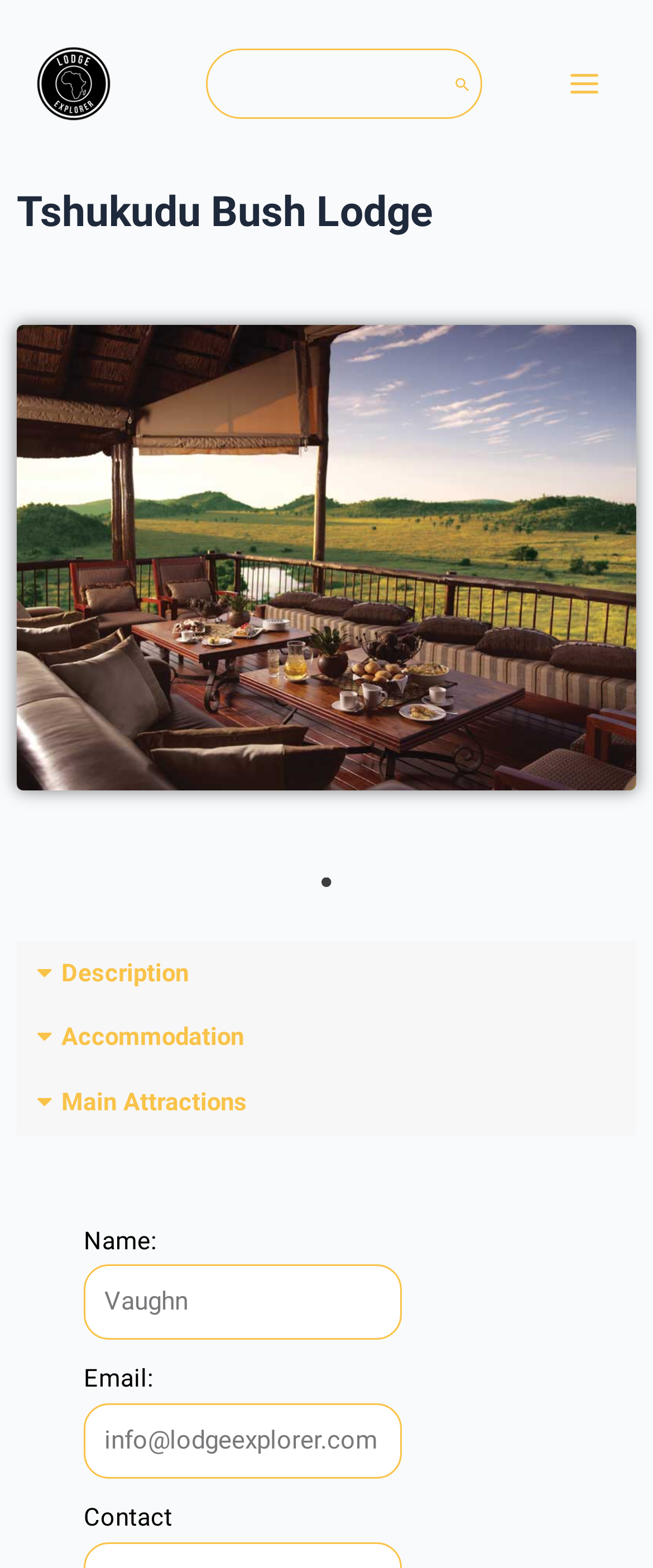Please provide a detailed answer to the question below based on the screenshot: 
What information is required to be entered?

There are two textboxes on the webpage with labels 'Name:' and 'Email:', both of which are required to be entered. This suggests that the webpage is collecting user information, possibly for contact or booking purposes.